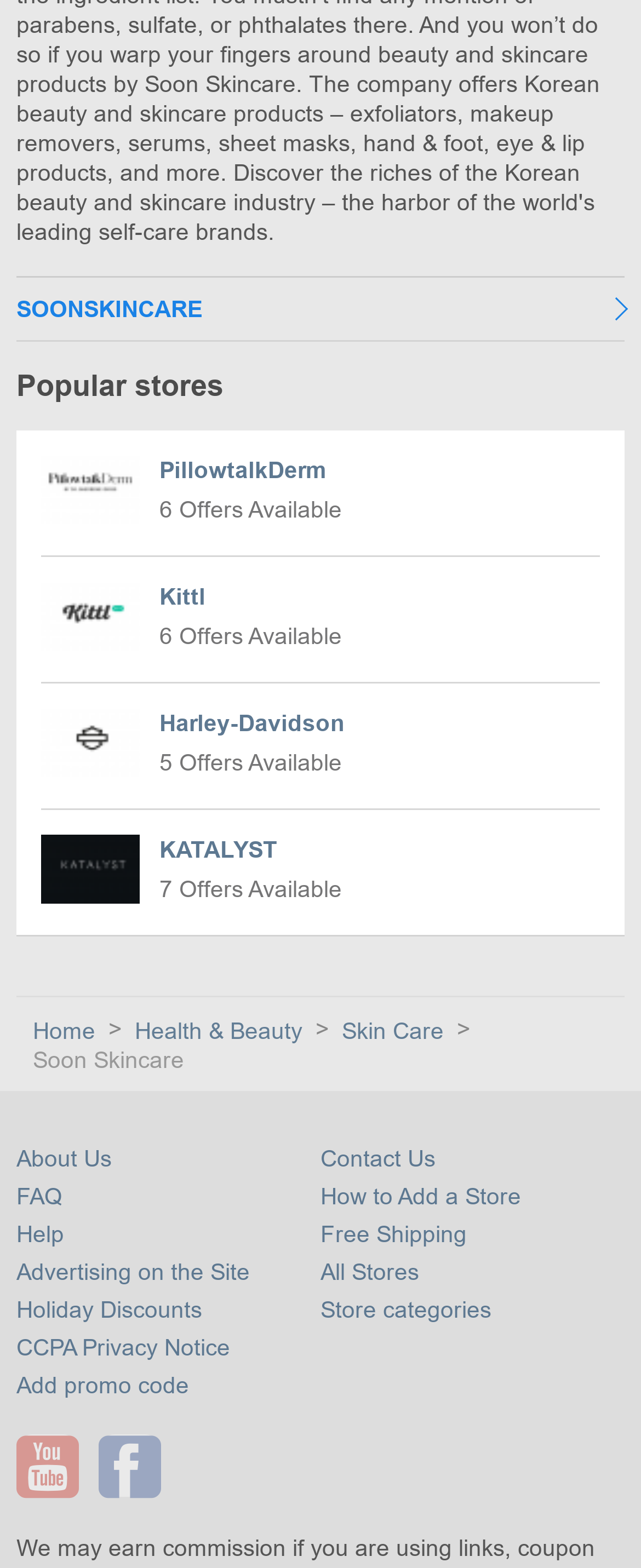Please determine the bounding box coordinates for the element that should be clicked to follow these instructions: "View PillowtalkDerm coupons".

[0.064, 0.274, 0.936, 0.355]